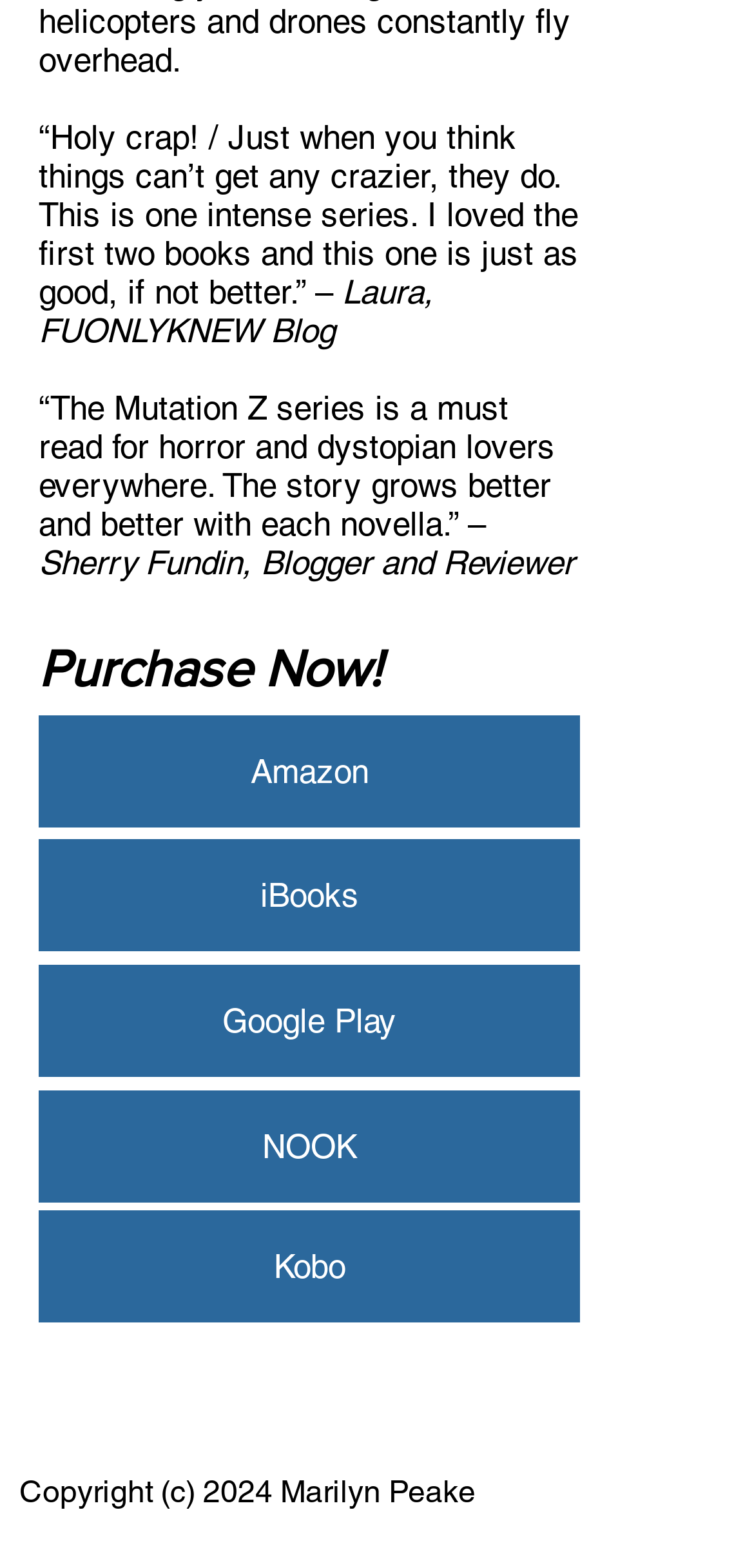Please find the bounding box coordinates (top-left x, top-left y, bottom-right x, bottom-right y) in the screenshot for the UI element described as follows: Google Play

[0.051, 0.615, 0.769, 0.687]